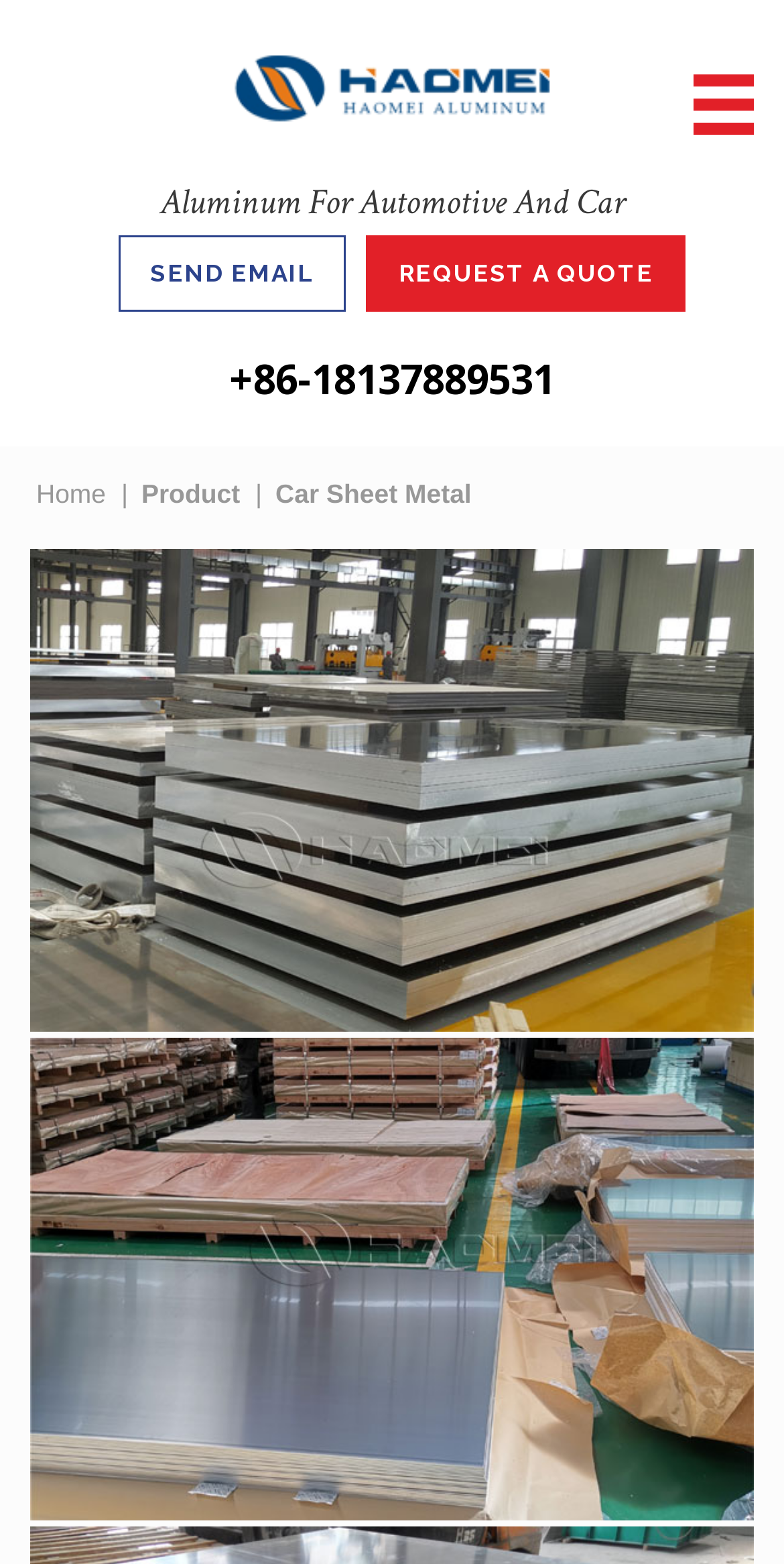How many contact methods are provided?
Look at the image and answer the question with a single word or phrase.

3